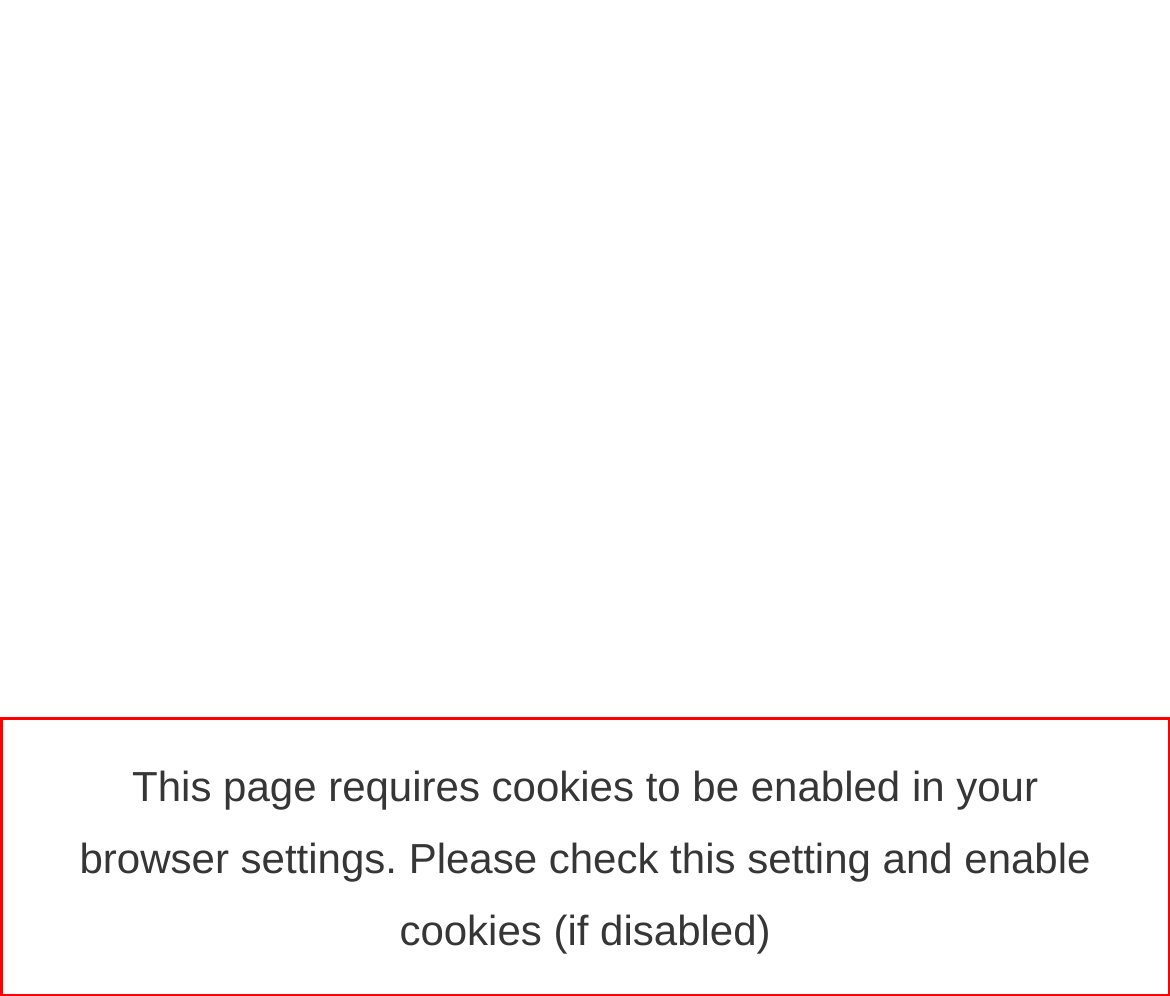You have a screenshot with a red rectangle around a UI element. Recognize and extract the text within this red bounding box using OCR.

This page requires cookies to be enabled in your browser settings. Please check this setting and enable cookies (if disabled)